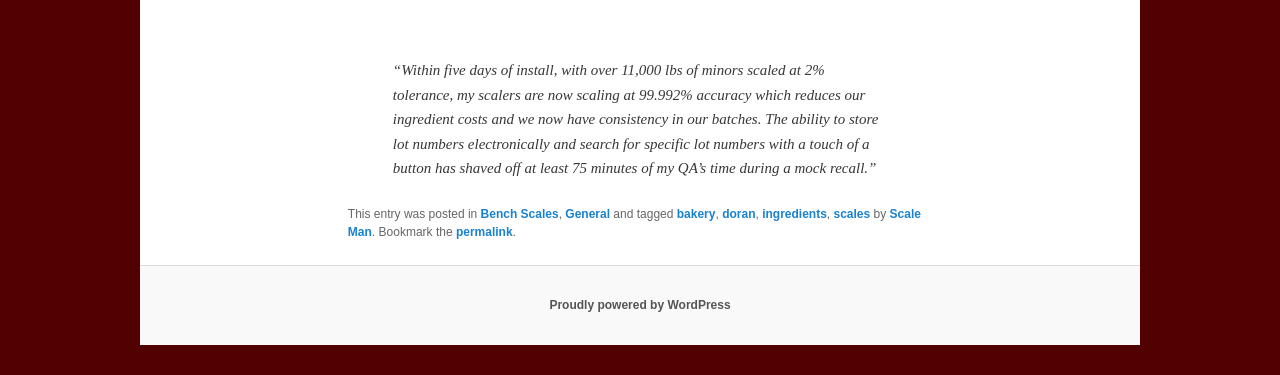Given the element description "Scale Man", identify the bounding box of the corresponding UI element.

[0.272, 0.551, 0.719, 0.636]